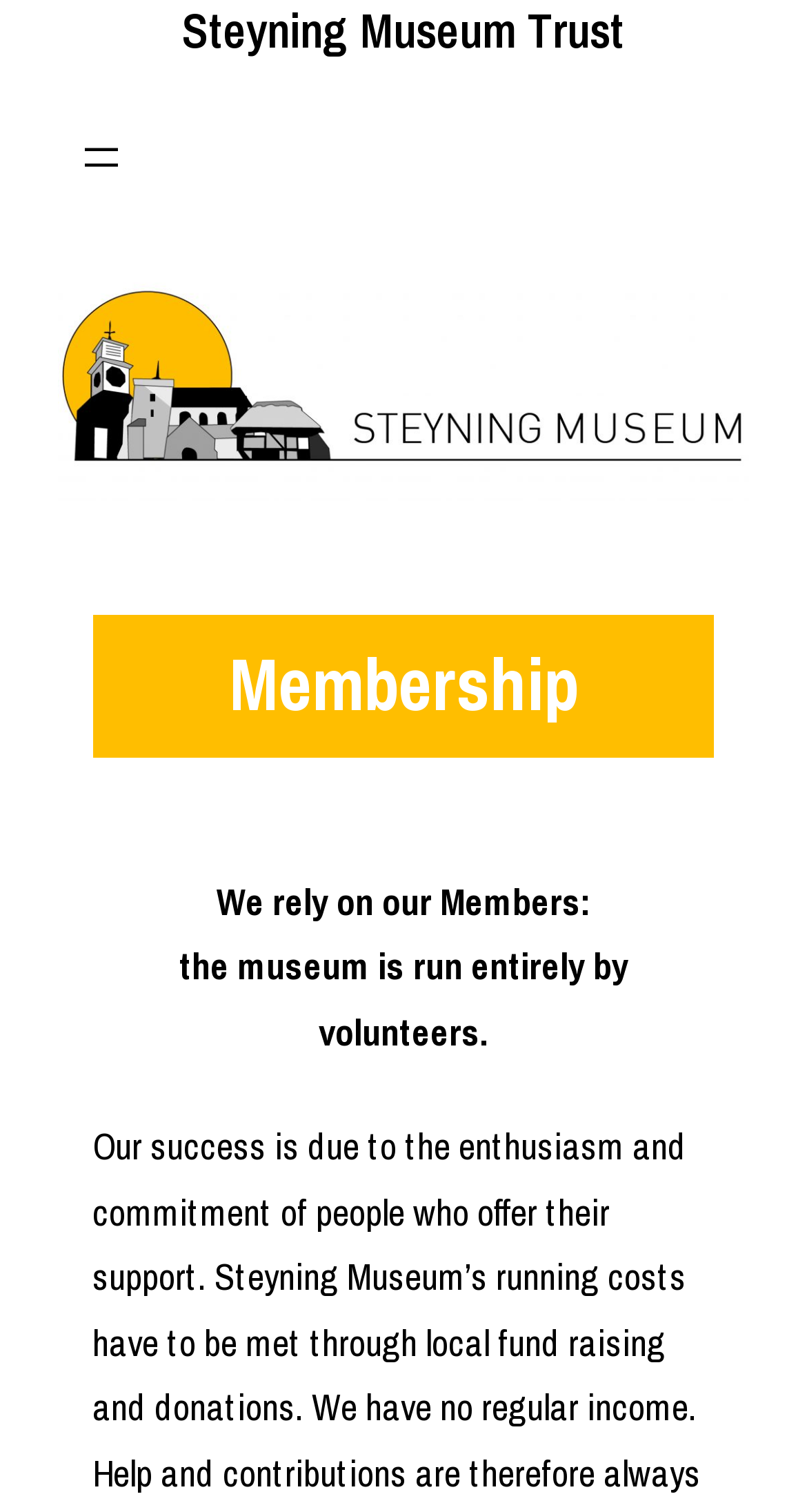What is the name of the museum? Analyze the screenshot and reply with just one word or a short phrase.

Steyning Museum